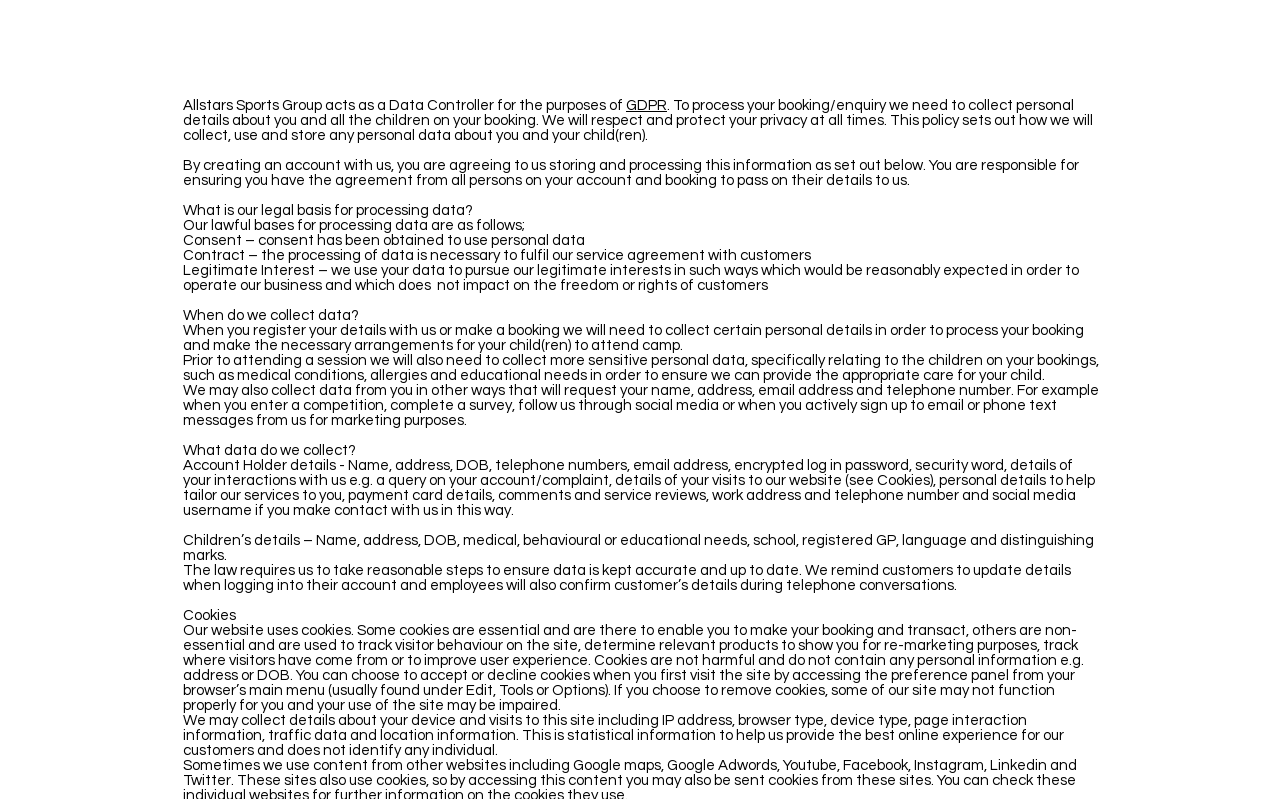Refer to the image and provide a thorough answer to this question:
What type of data is collected about children?

According to the webpage, the type of data collected about children includes medical, behavioural, or educational needs, as stated in the sentence 'Children’s details – Name, address, DOB, medical, behavioural or educational needs, school, registered GP, language and distinguishing marks.'